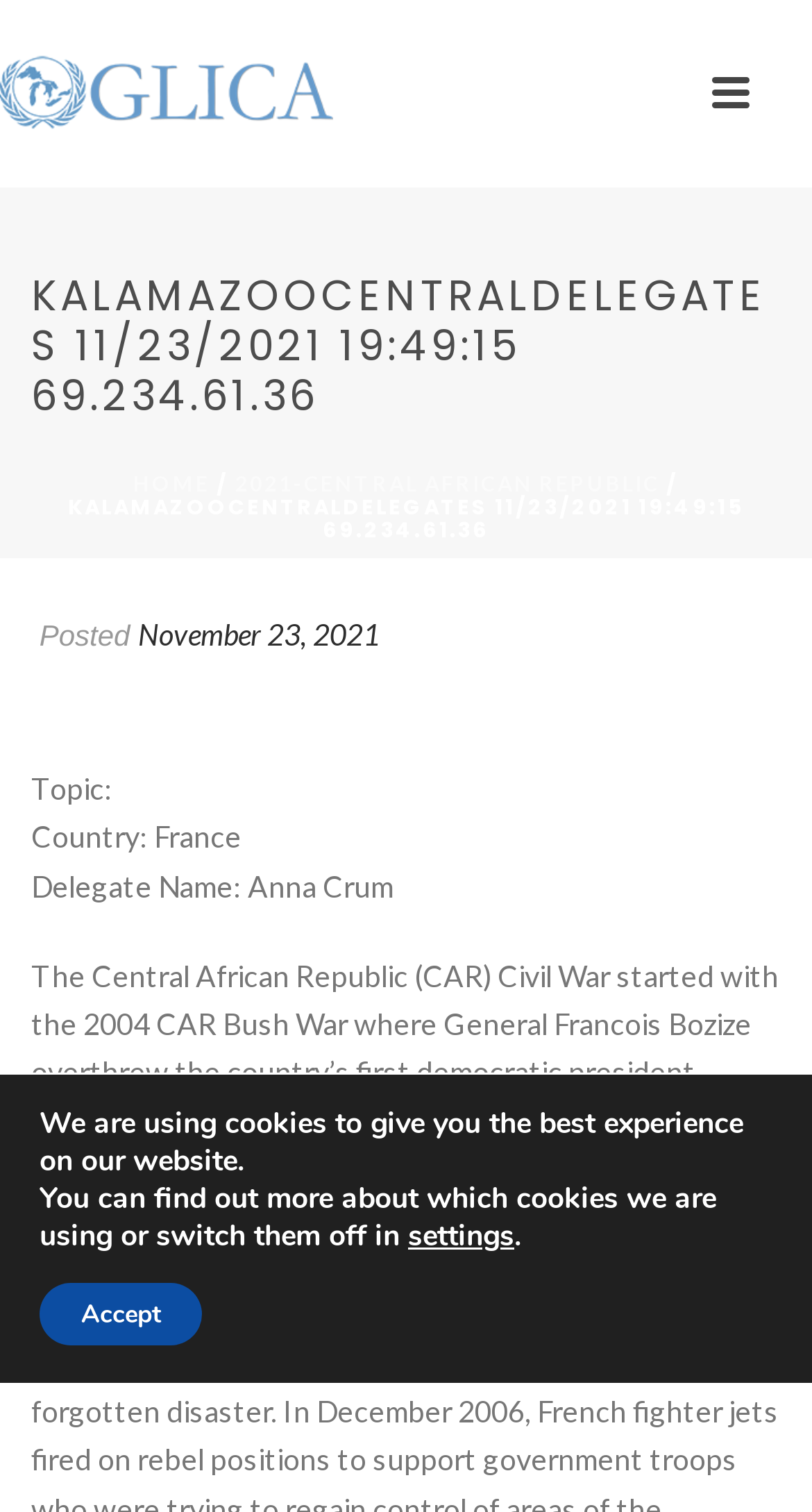Please examine the image and provide a detailed answer to the question: What is the name of the conference association?

The answer can be found in the top-left corner of the webpage, where the logo and name of the association are displayed.